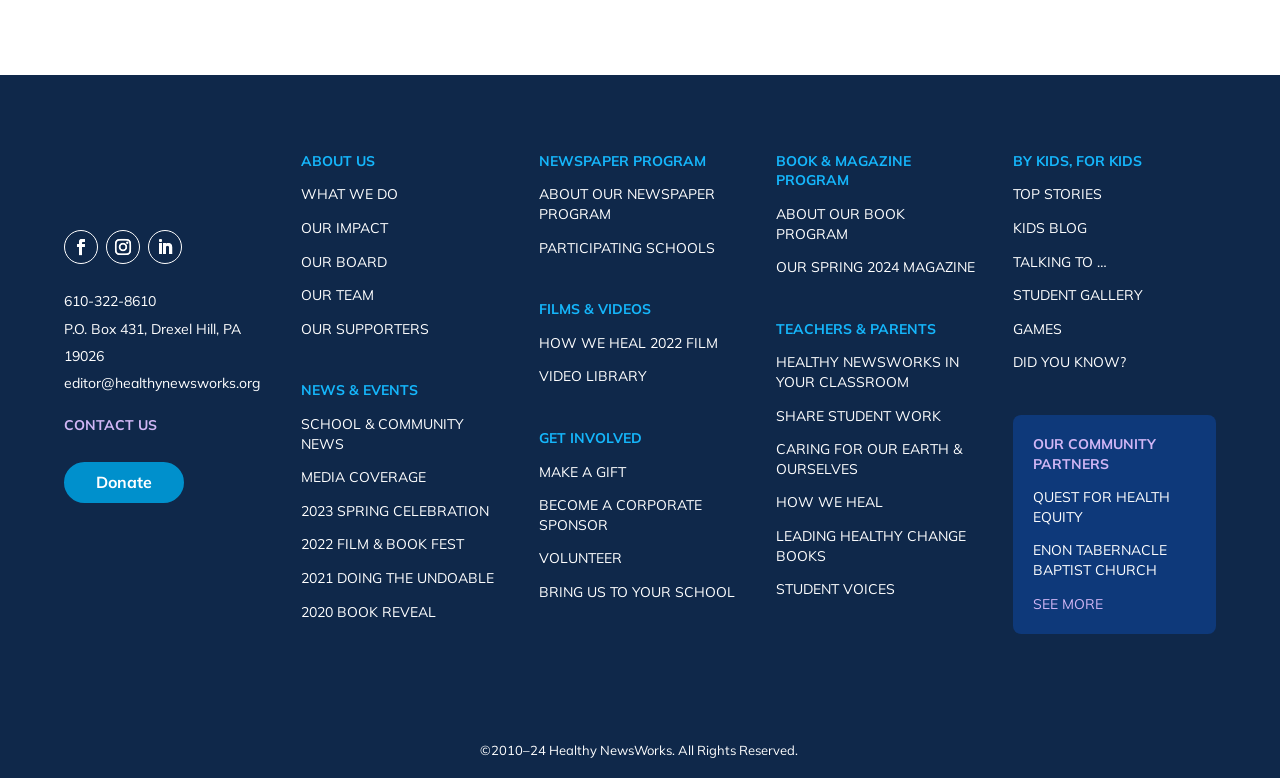What is the copyright year range mentioned on the webpage?
Refer to the screenshot and respond with a concise word or phrase.

2010–24